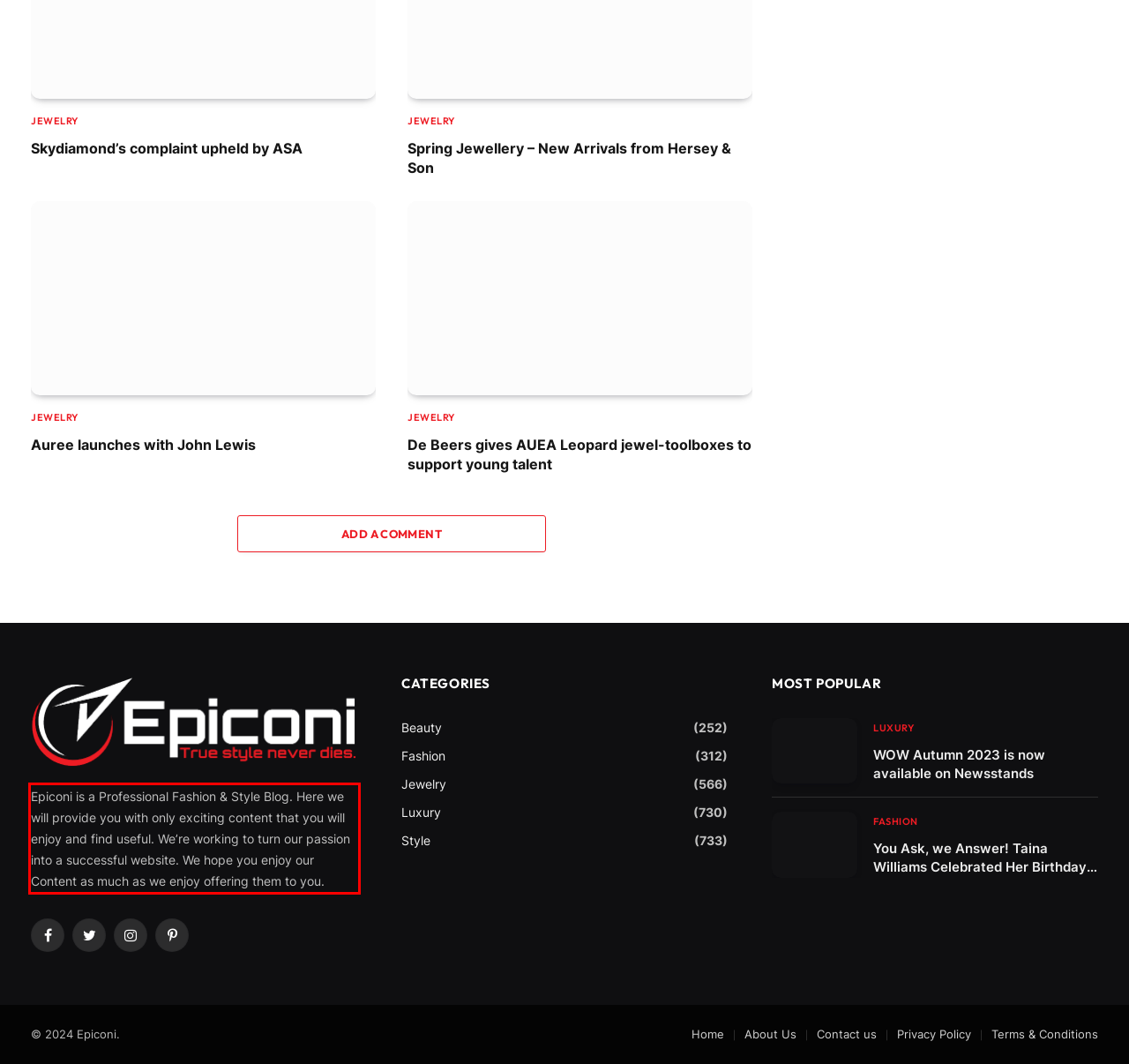Given a screenshot of a webpage containing a red rectangle bounding box, extract and provide the text content found within the red bounding box.

Epiconi is a Professional Fashion & Style Blog. Here we will provide you with only exciting content that you will enjoy and find useful. We’re working to turn our passion into a successful website. We hope you enjoy our Content as much as we enjoy offering them to you.